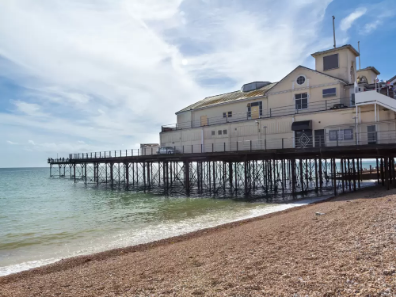What is the condition of the clouds in the sky?
Carefully analyze the image and provide a detailed answer to the question.

The background of the image shows the sky filled with soft, wispy clouds, adding to the tranquil atmosphere of the scene.